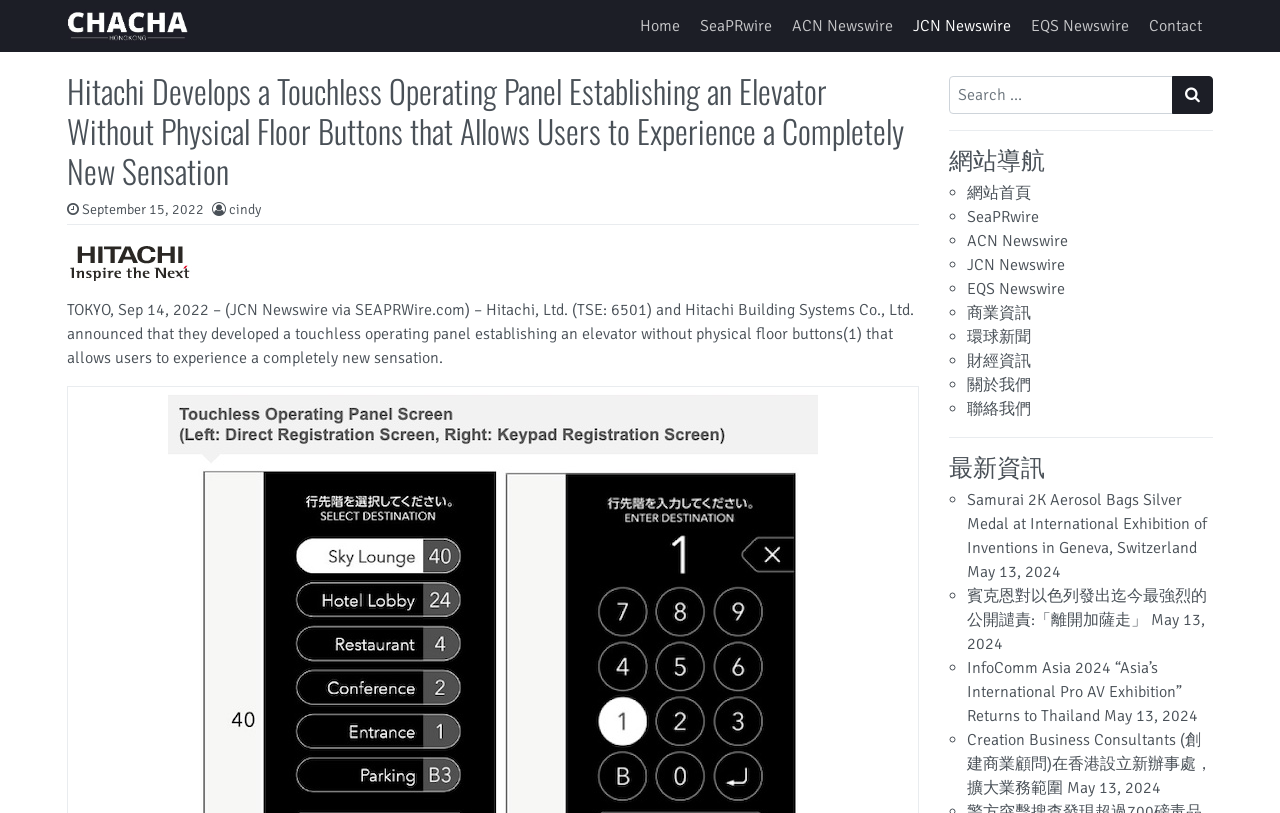What is the company that developed a touchless operating panel?
Can you give a detailed and elaborate answer to the question?

The answer can be found in the StaticText element with the text 'TOKYO, Sep 14, 2022 – (JCN Newswire via SEAPRWire.com) – Hitachi, Ltd. (TSE: 6501) and Hitachi Building Systems Co., Ltd. announced that they developed a touchless operating panel...' which indicates that Hitachi is the company that developed the touchless operating panel.